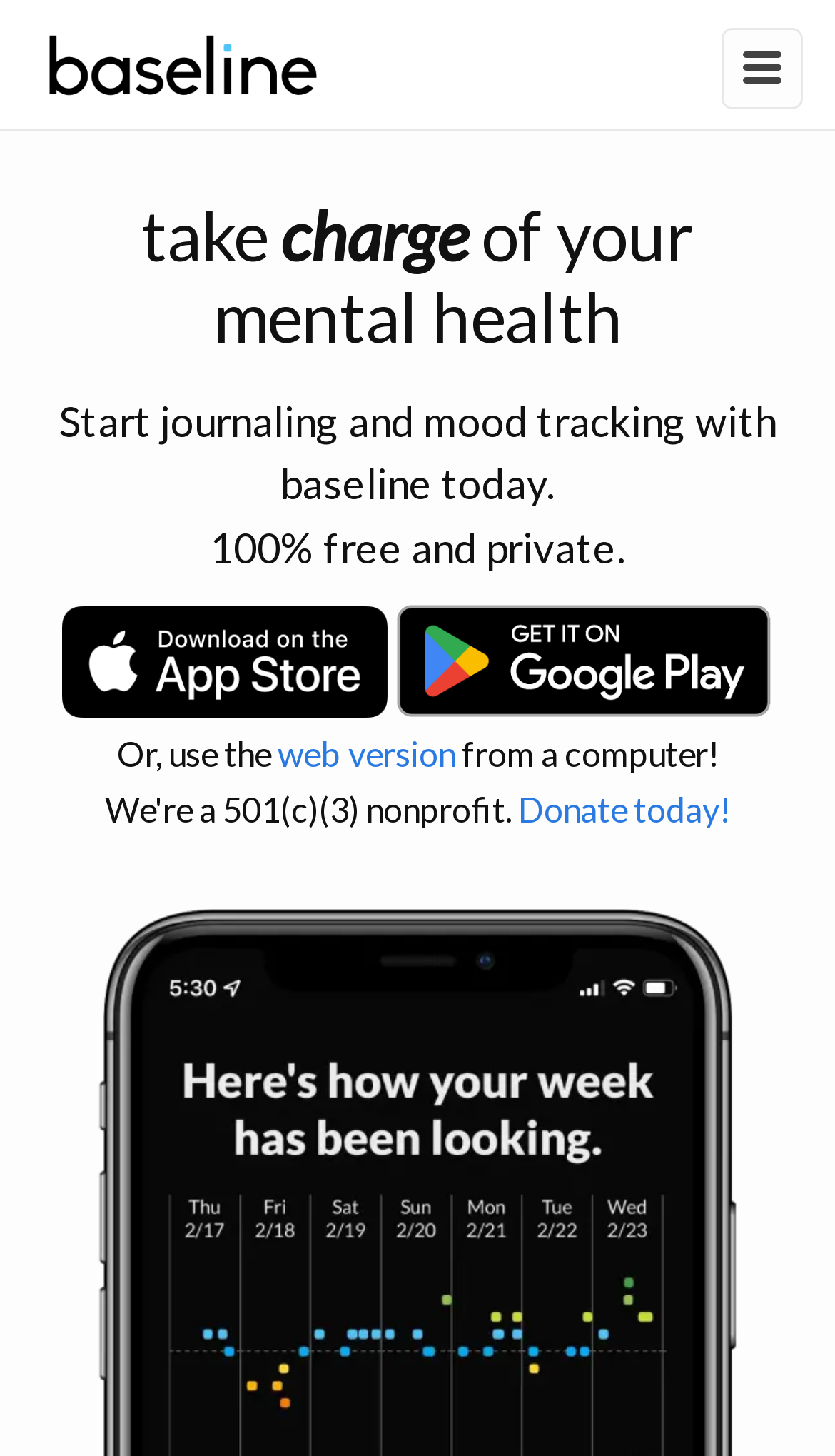What is the position of the image relative to the heading?
Please answer the question with a detailed and comprehensive explanation.

Based on the bounding box coordinates, the image 'baseline' has a y1 value of 0.004, which is smaller than the y1 value of the heading 'take charge of your mental health' (0.134), indicating that the image is positioned above the heading.